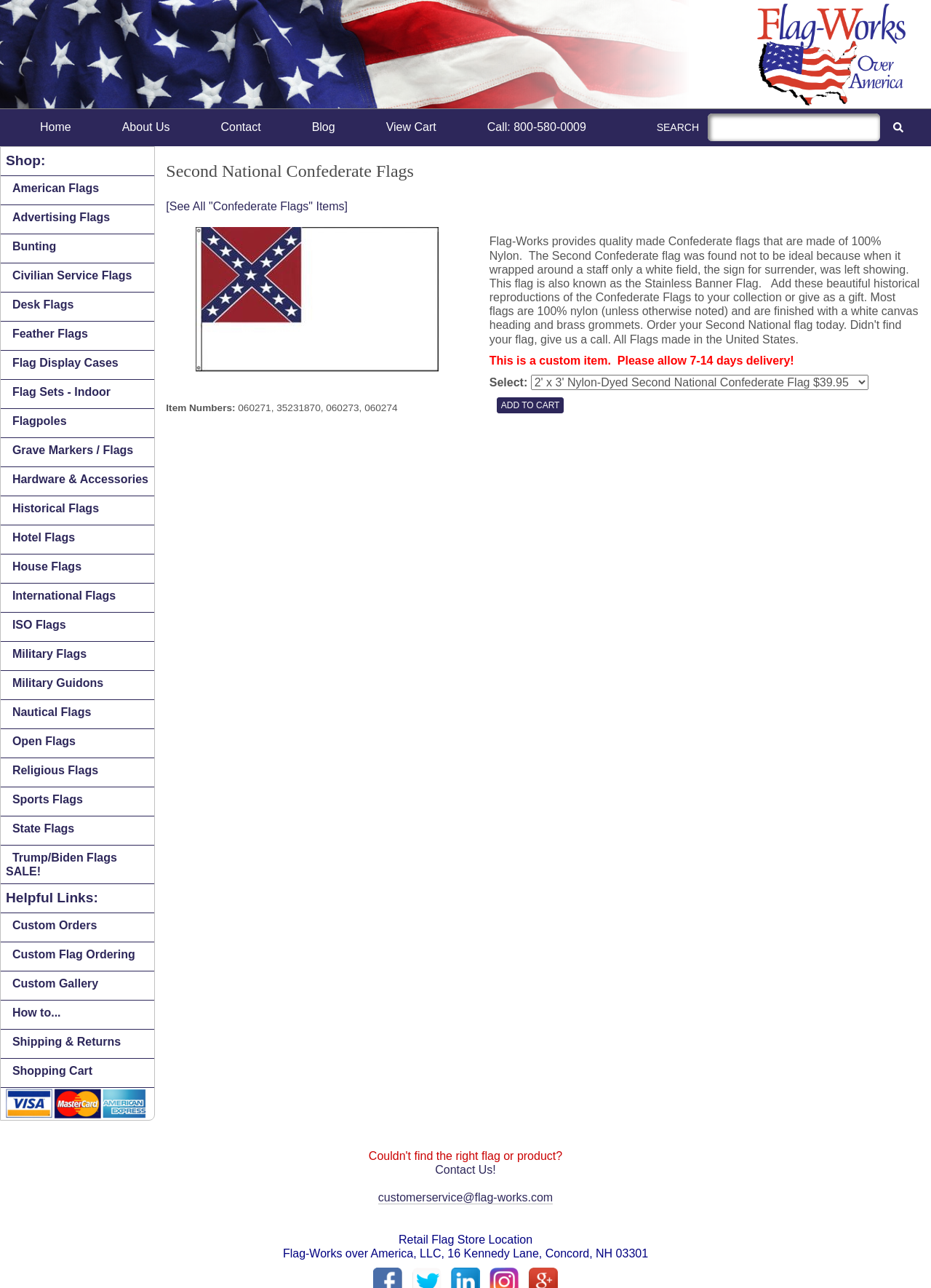Create an elaborate caption for the webpage.

This webpage is about Flag-Works, a company that sells Confederate flags and other types of flags. At the top left corner, there is a logo of Flag-Works Over America. Below the logo, there are several links to navigate to different parts of the website, including Home, About Us, Contact, Blog, and View Cart. On the top right corner, there is a search bar with a search button.

Below the navigation links, there is a section with multiple links to different categories of flags, such as American Flags, Advertising Flags, Bunting, and more. These links are arranged in a vertical list, with some empty spaces in between.

On the main content area, there is a heading that reads "Second National Confederate Flags". Below the heading, there is an image of a Second National Confederate Flag. To the right of the image, there is some text that lists item numbers and a note that the item is custom-made and takes 7-14 days to deliver. There is also a dropdown menu to select options and an "ADD TO CART" button.

At the bottom of the page, there are some links to contact the company, including a "Contact Us!" link and an email address. There is also a section that displays the company's retail flag store location and its address. Finally, there are some social media links to Facebook, Twitter, LinkedIn, Instagram, Google+, and more.